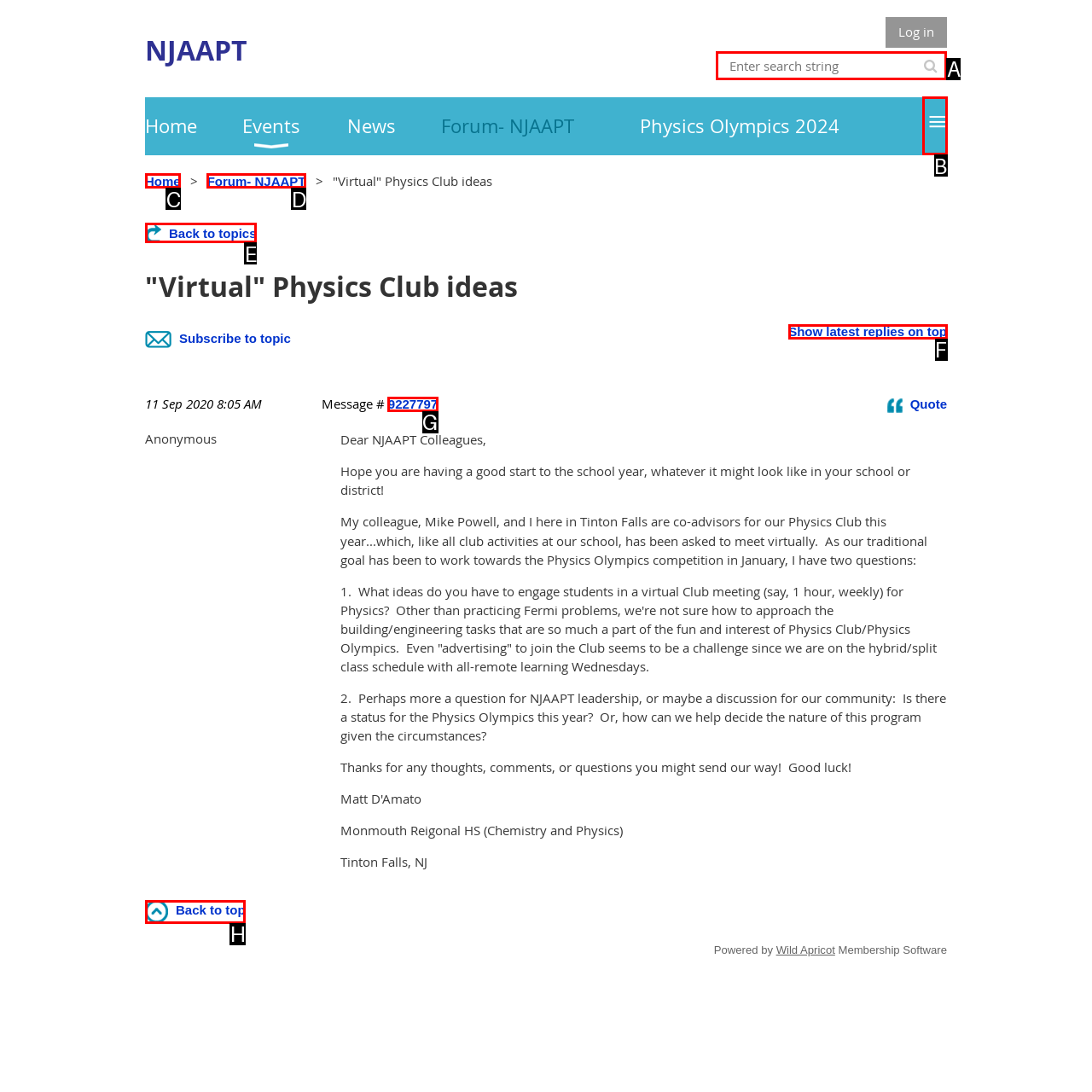Determine which HTML element to click on in order to complete the action: Search for a topic.
Reply with the letter of the selected option.

A